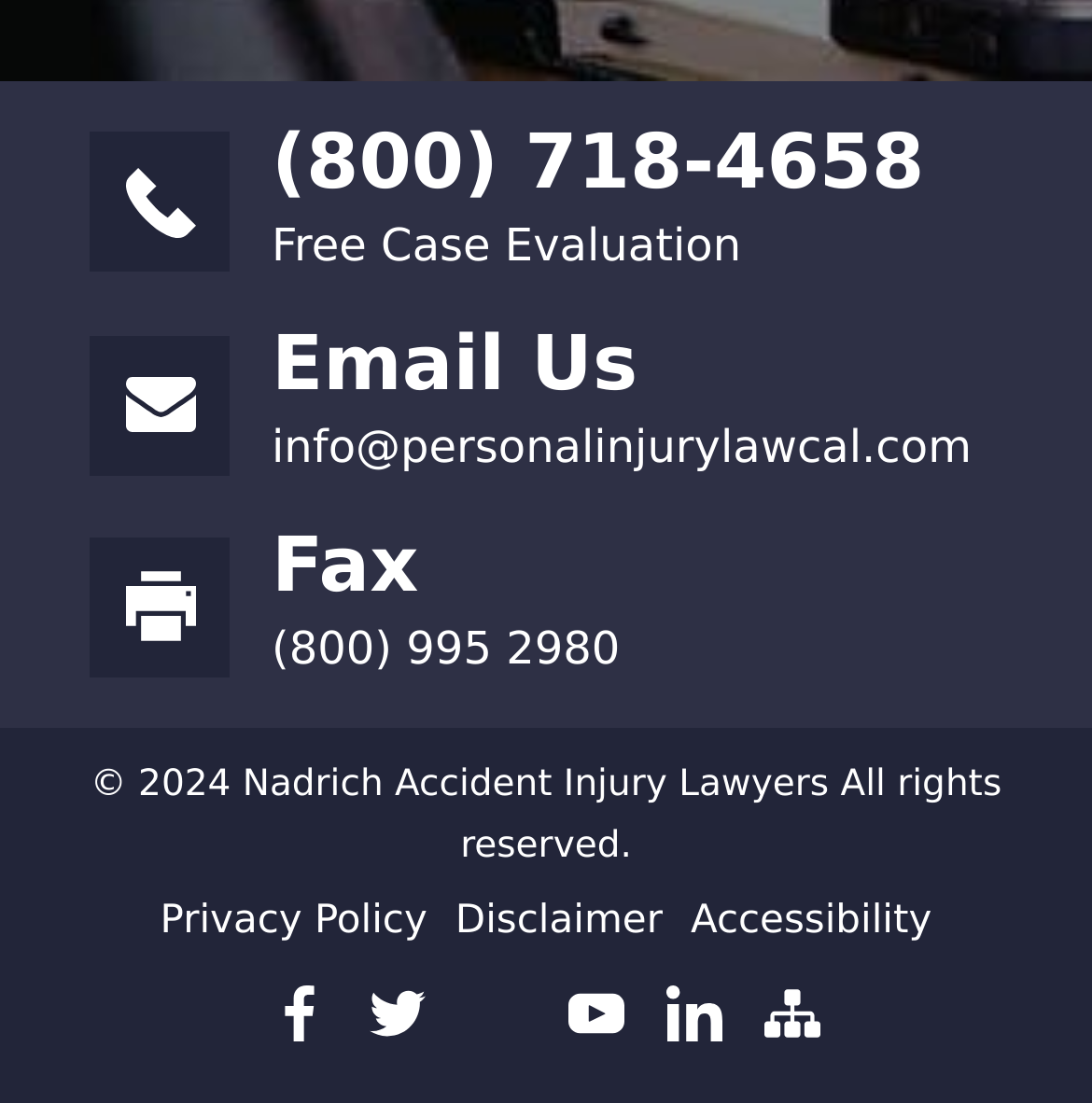Please find the bounding box coordinates of the section that needs to be clicked to achieve this instruction: "Visit the 'CC Attribution-Share Alike 4.0 International' page".

None